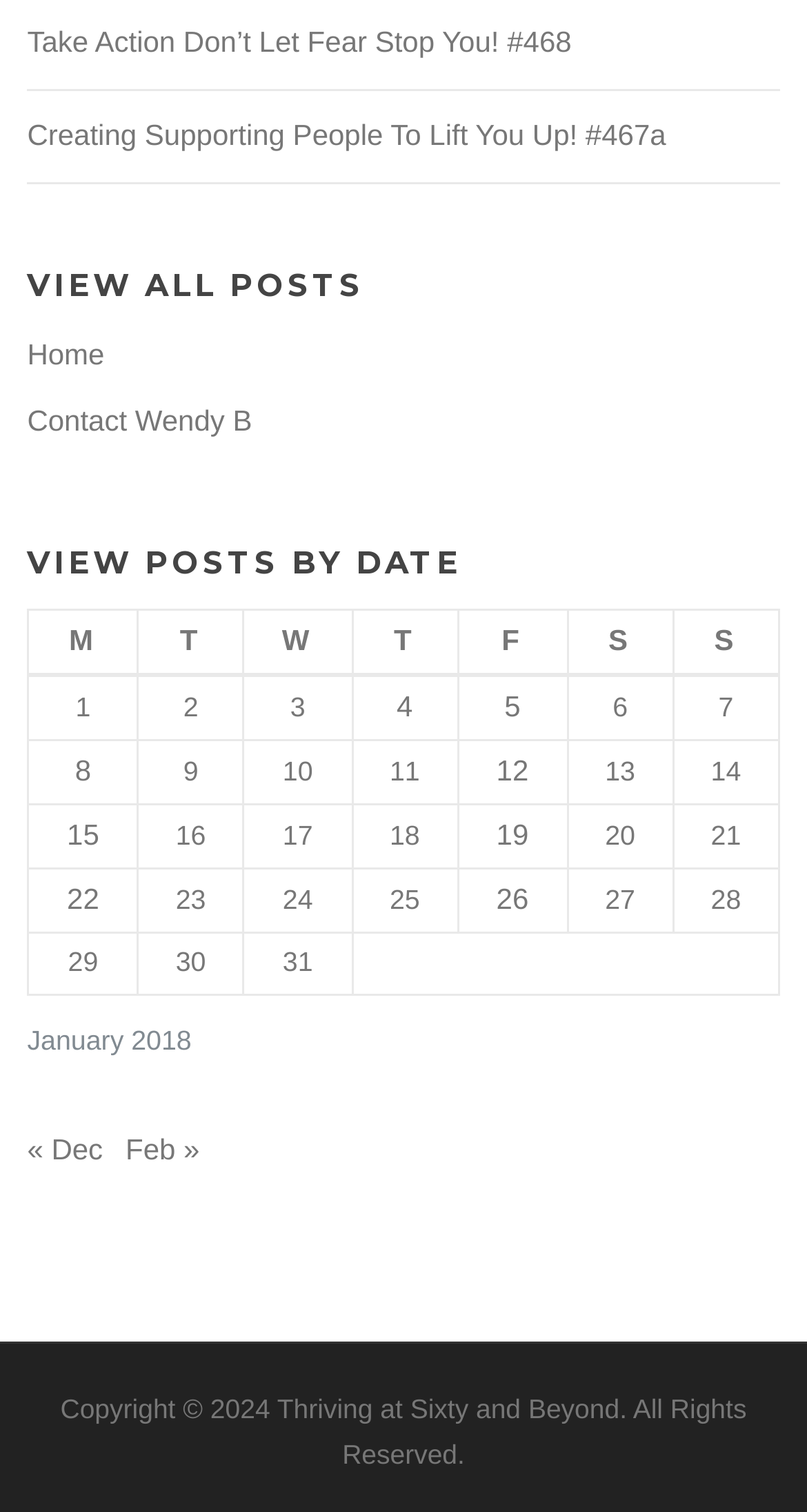Please provide a short answer using a single word or phrase for the question:
How many rows are there in the table?

7